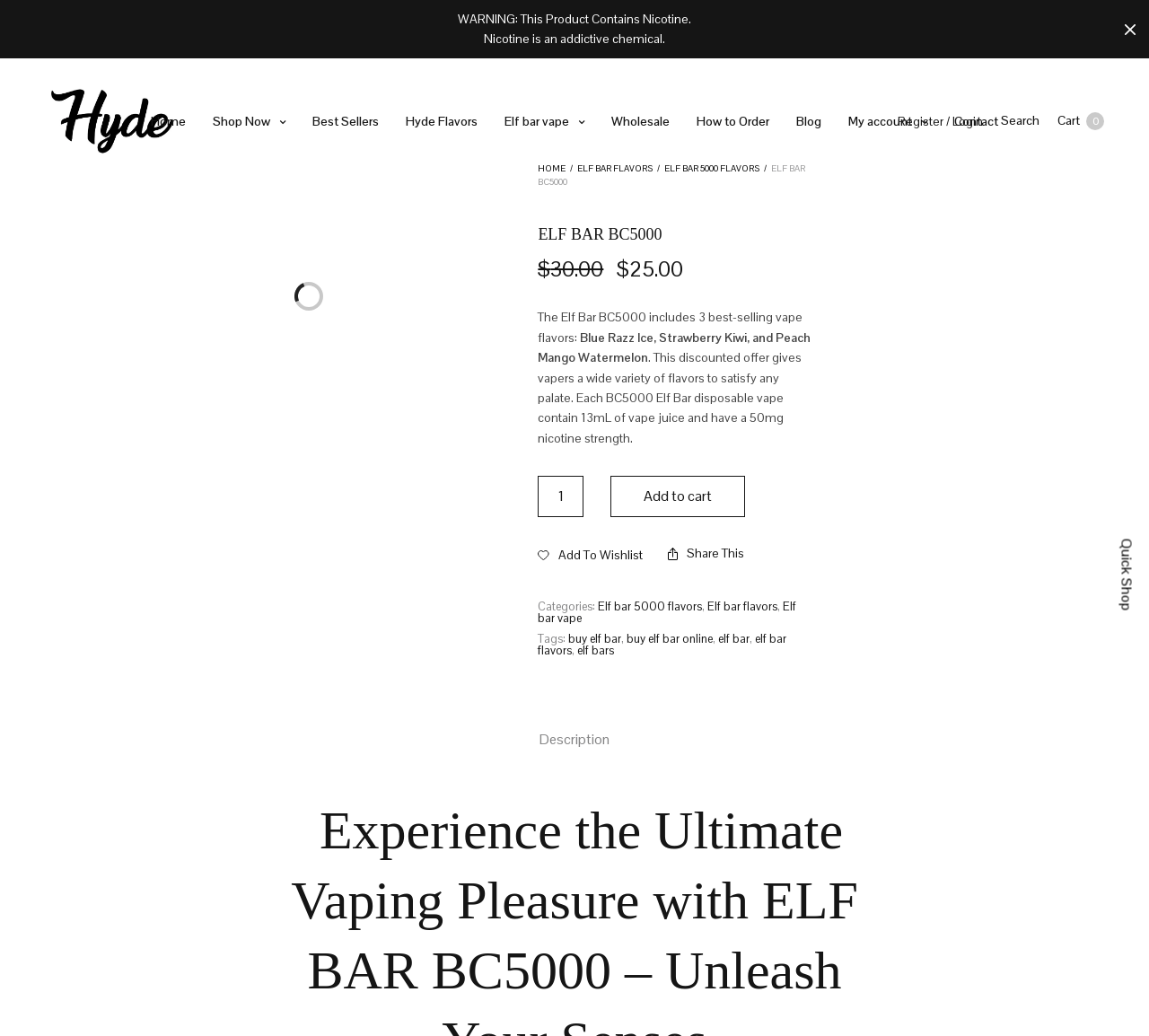What is the price of the ELF BAR BC5000?
With the help of the image, please provide a detailed response to the question.

The price of the ELF BAR BC5000 can be found in the product description section, where it is stated as '$25.00'.